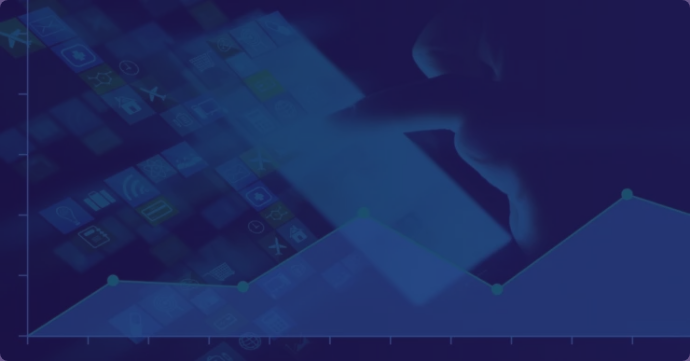What is the purpose of the 'State of Mobile 2017' report?
Look at the webpage screenshot and answer the question with a detailed explanation.

The 'State of Mobile 2017' report aims to provide insights that can help boost customer engagement through effective mobile strategies, emphasizing the growing importance of mobile platforms in user experience and business growth.